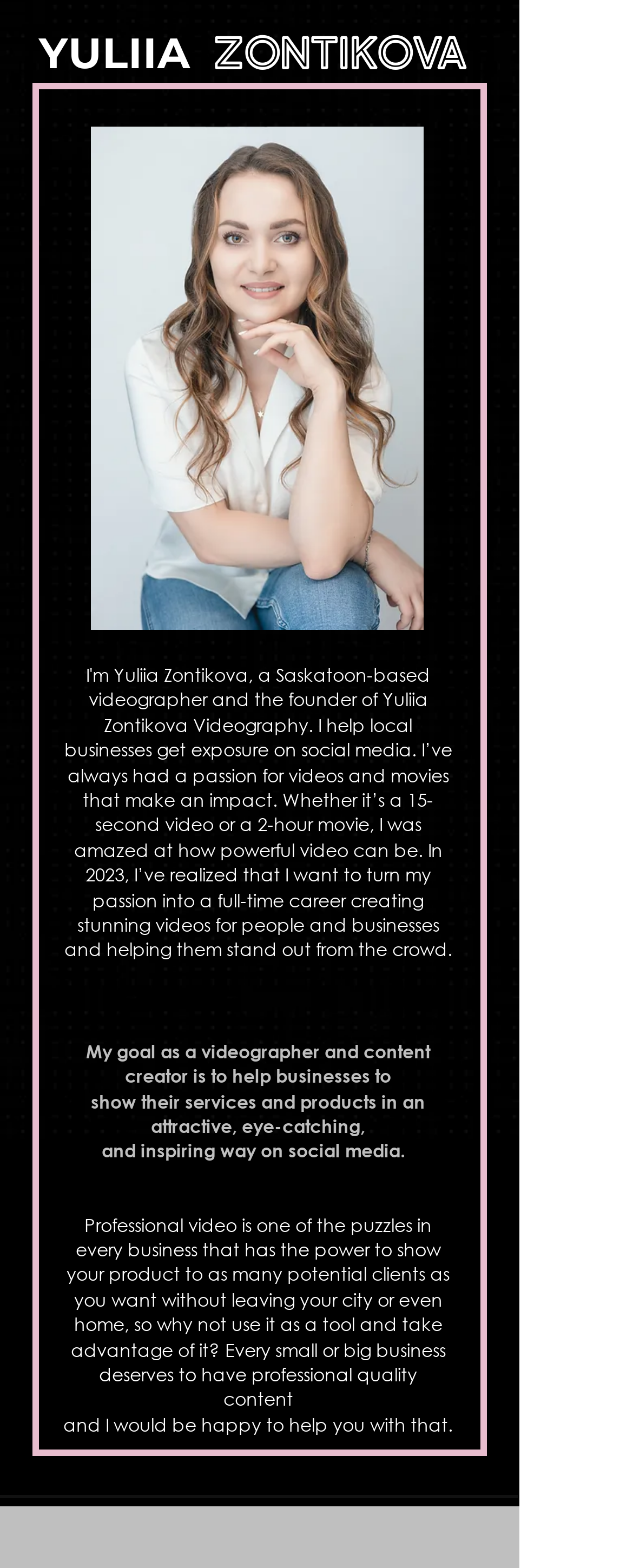Give a concise answer using one word or a phrase to the following question:
What is the goal of the videographer?

Help businesses